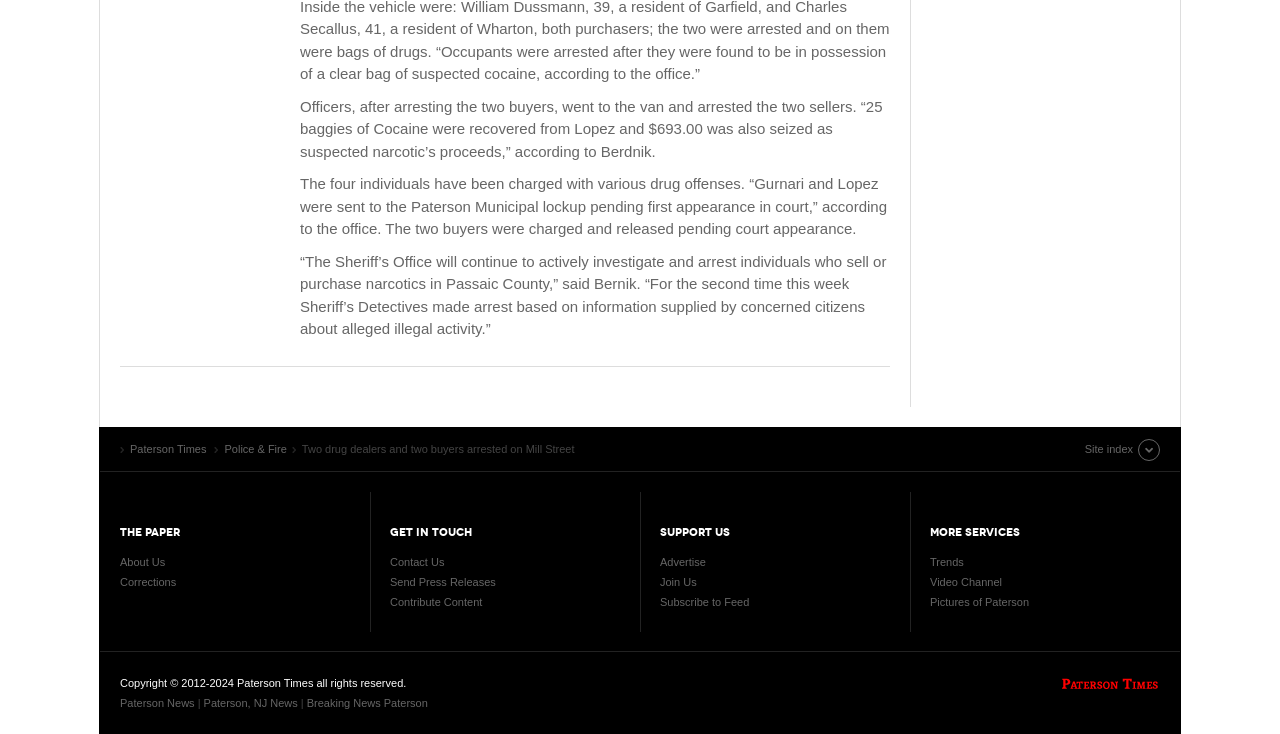Find and provide the bounding box coordinates for the UI element described with: "Subscribe to Feed".

[0.516, 0.812, 0.585, 0.828]